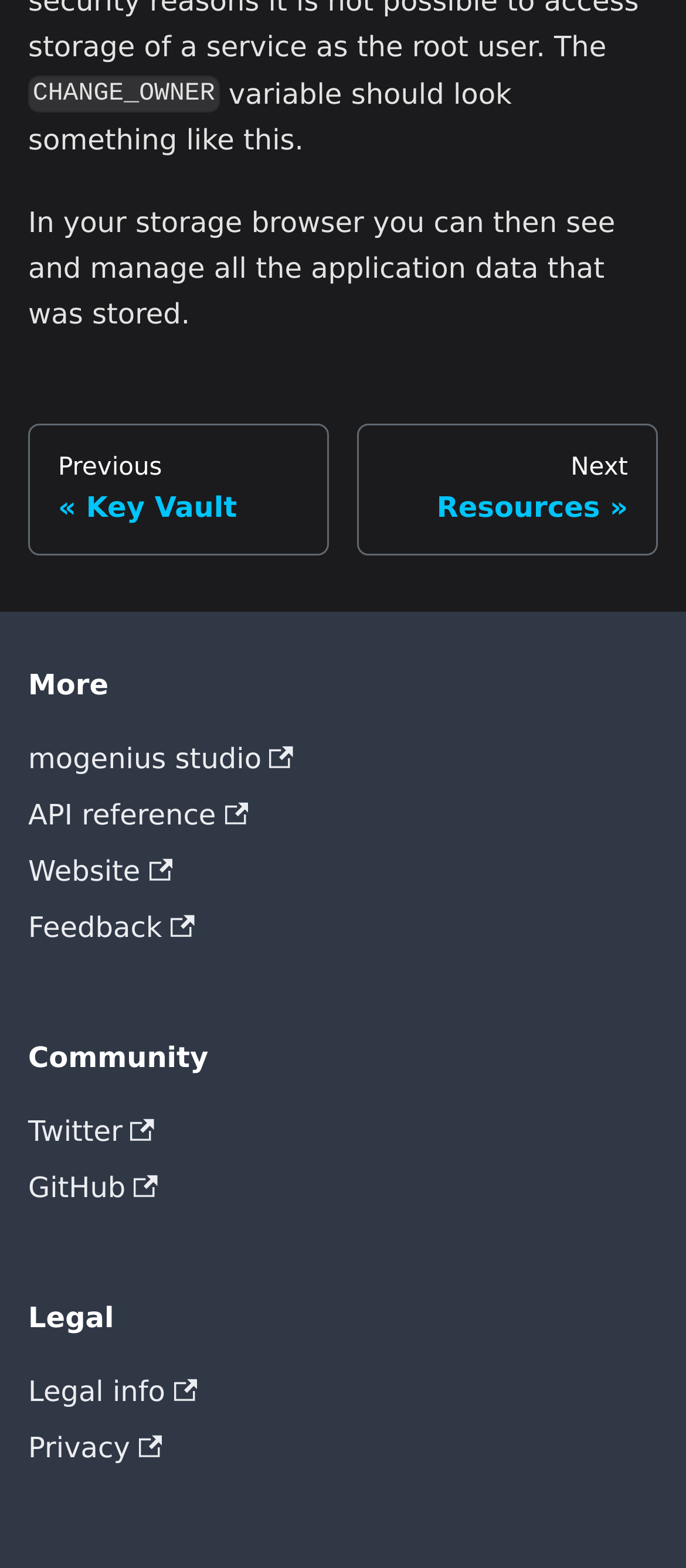Determine the bounding box coordinates for the clickable element to execute this instruction: "visit mogenius studio". Provide the coordinates as four float numbers between 0 and 1, i.e., [left, top, right, bottom].

[0.041, 0.467, 0.959, 0.503]